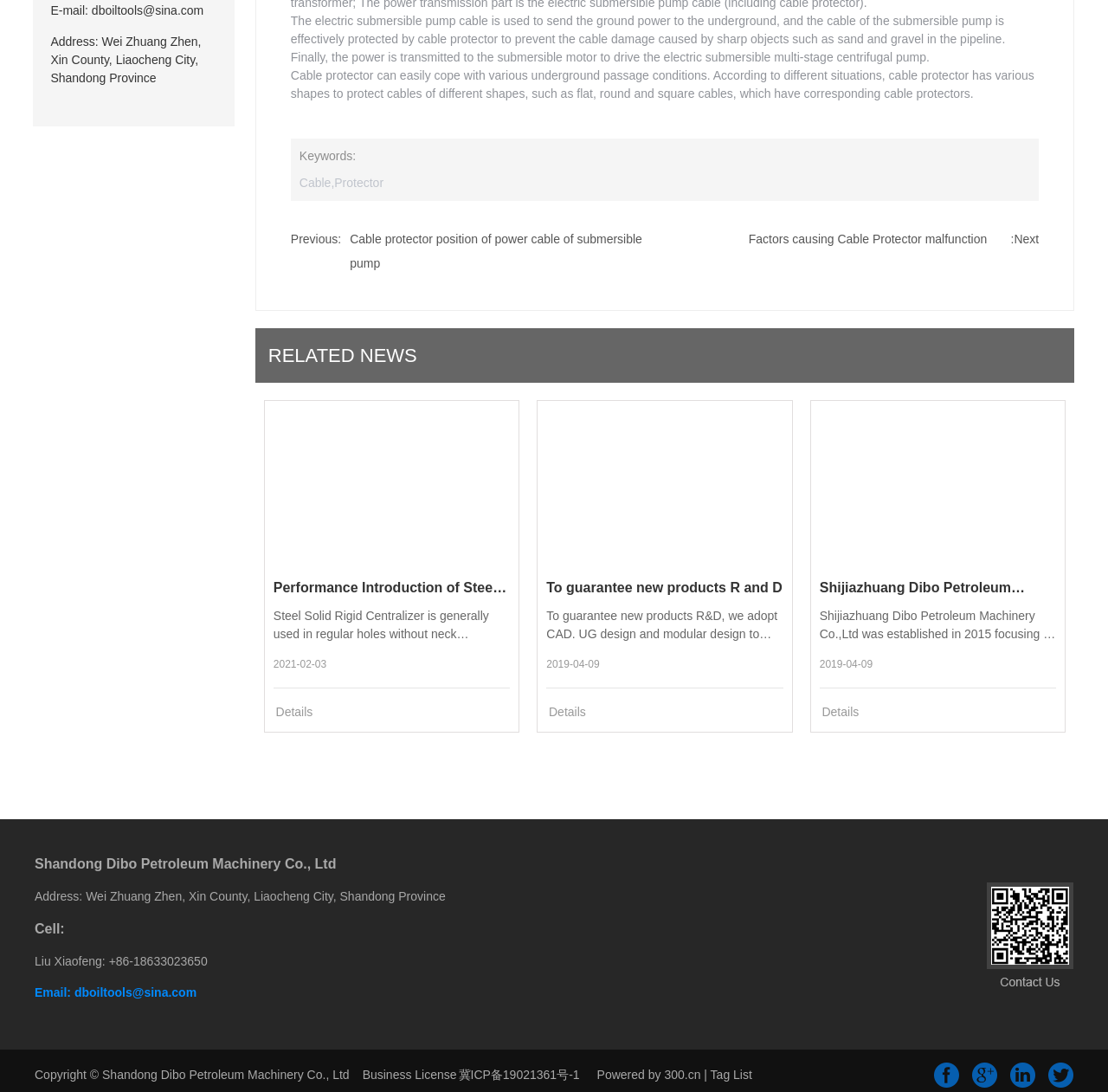Identify the bounding box coordinates of the section to be clicked to complete the task described by the following instruction: "View details of Performance Introduction of Steel Solid Rigid Centralizer". The coordinates should be four float numbers between 0 and 1, formatted as [left, top, right, bottom].

[0.249, 0.646, 0.282, 0.658]